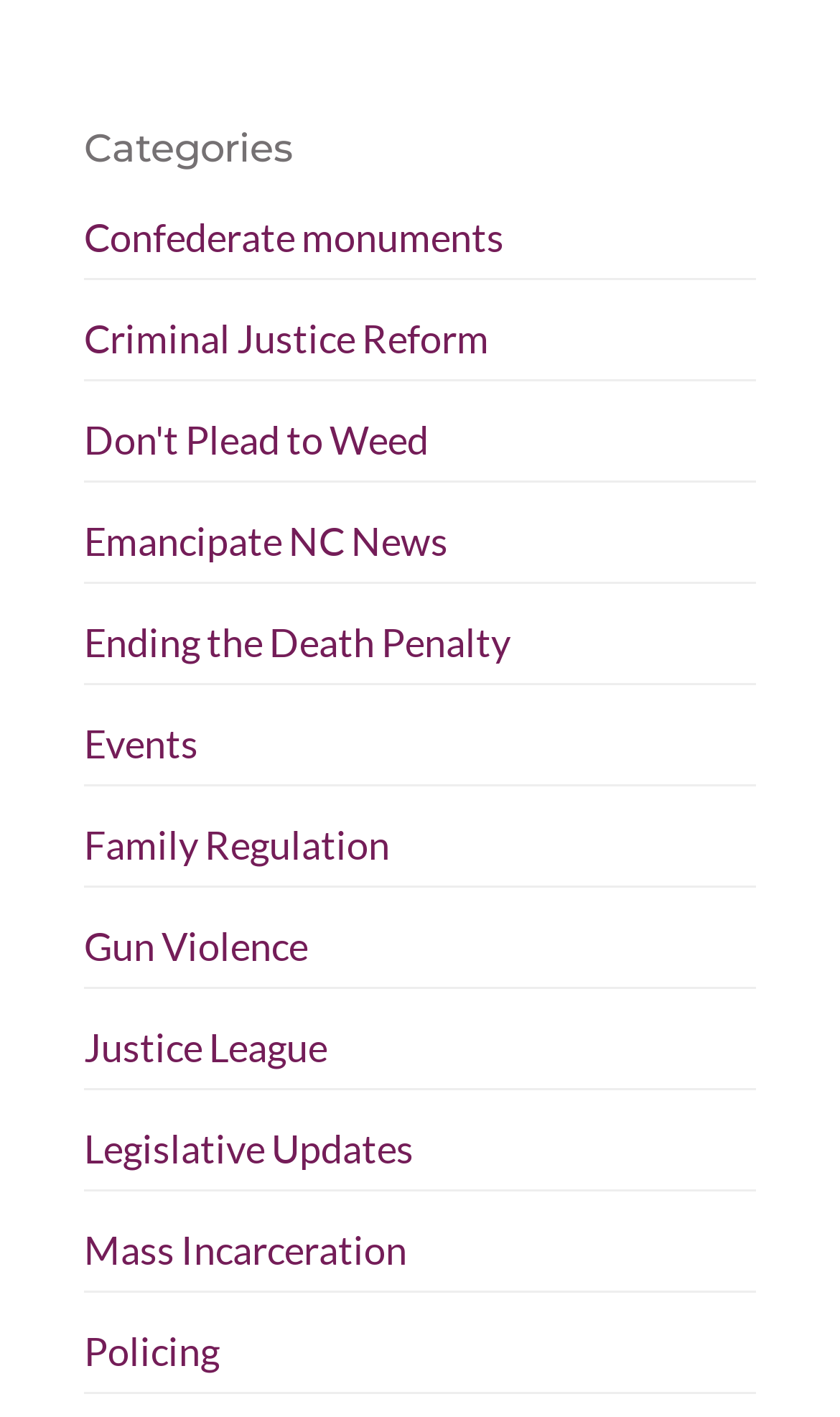Please locate the bounding box coordinates of the element's region that needs to be clicked to follow the instruction: "learn about Ending the Death Penalty". The bounding box coordinates should be provided as four float numbers between 0 and 1, i.e., [left, top, right, bottom].

[0.1, 0.437, 0.608, 0.47]